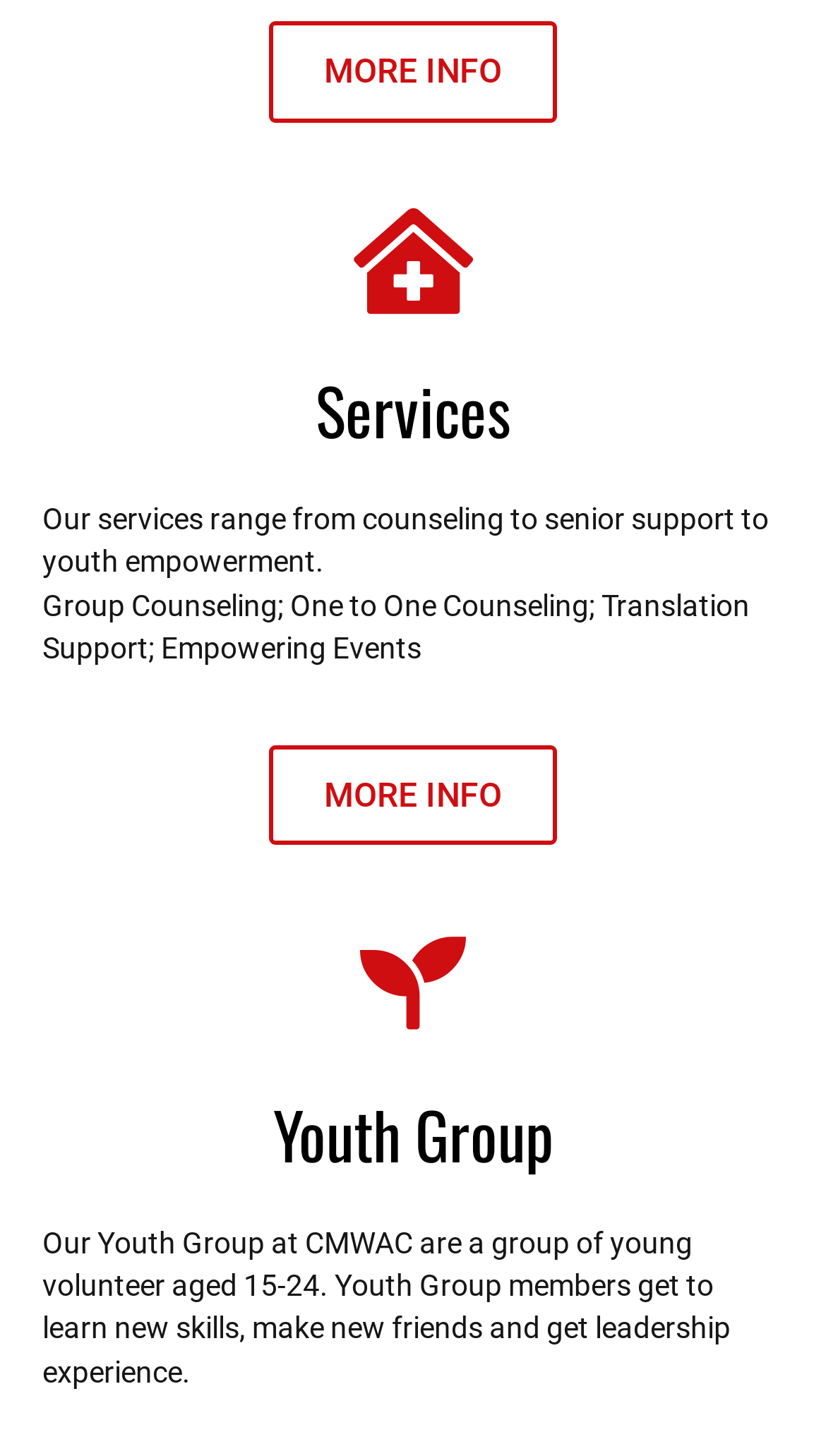Please reply with a single word or brief phrase to the question: 
What services are offered?

Counseling, senior support, youth empowerment